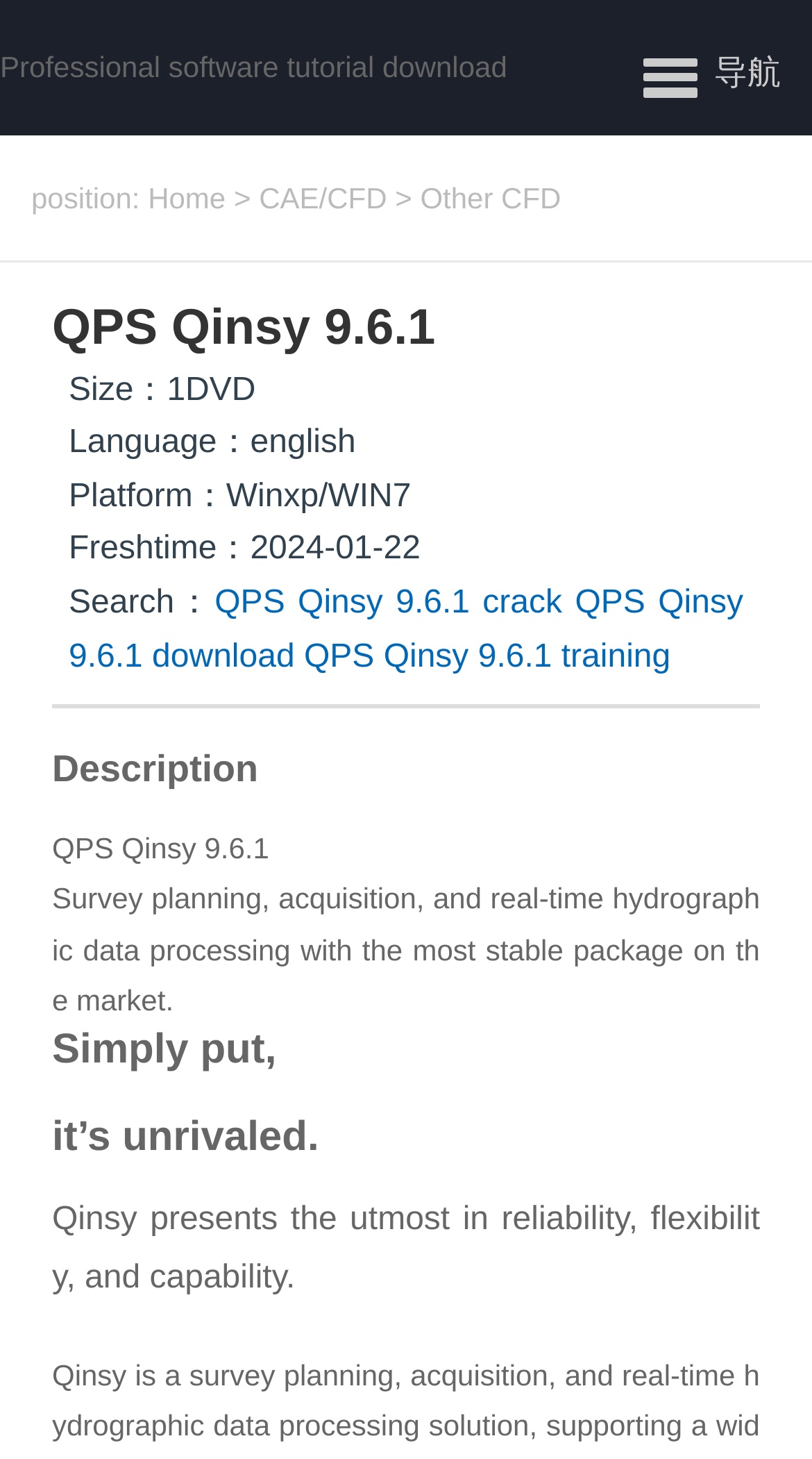What is the software name?
Using the visual information, respond with a single word or phrase.

QPS Qinsy 9.6.1